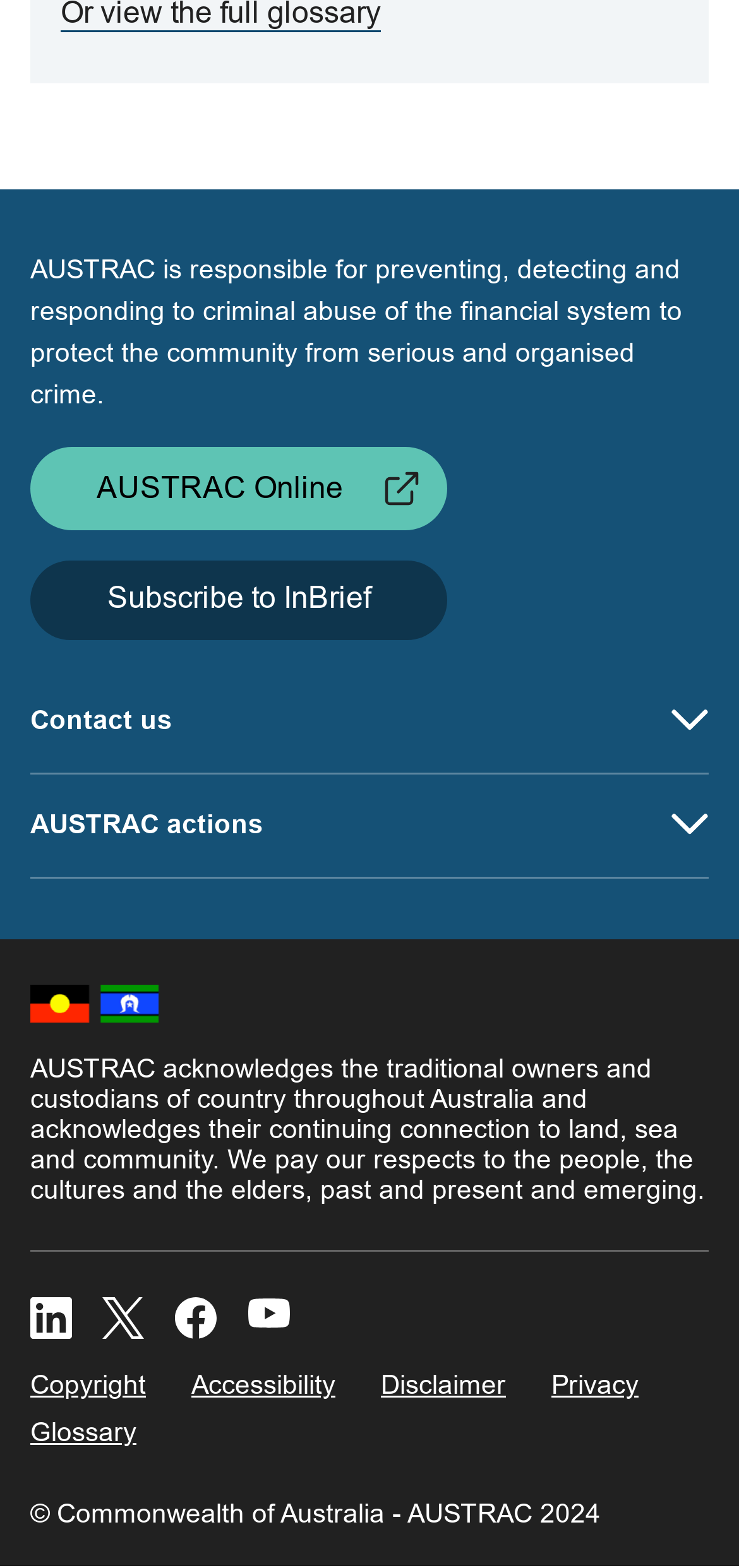Please provide a one-word or short phrase answer to the question:
What is the purpose of the Remittance Sector Register?

Remittance registration actions